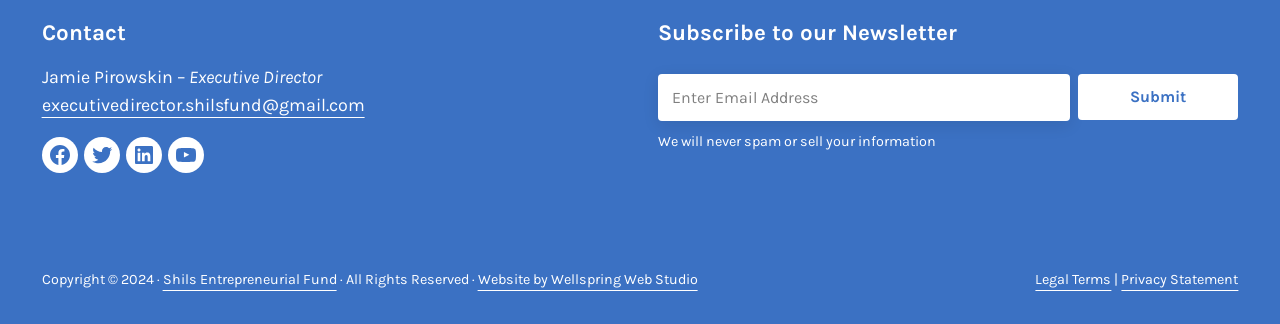Locate the bounding box coordinates of the element you need to click to accomplish the task described by this instruction: "Subscribe to the newsletter".

[0.514, 0.06, 0.967, 0.147]